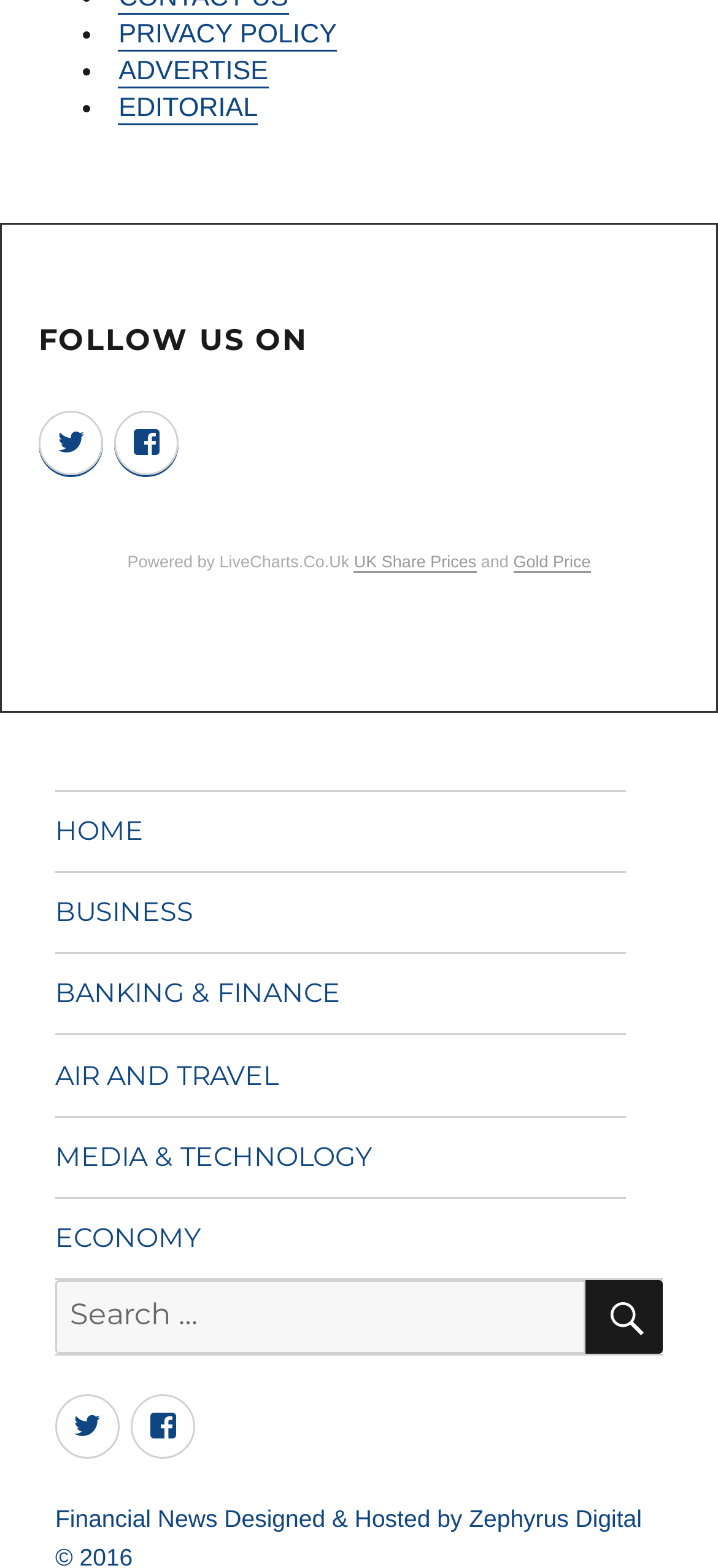Pinpoint the bounding box coordinates of the clickable area needed to execute the instruction: "Check Financial News". The coordinates should be specified as four float numbers between 0 and 1, i.e., [left, top, right, bottom].

[0.077, 0.96, 0.303, 0.977]